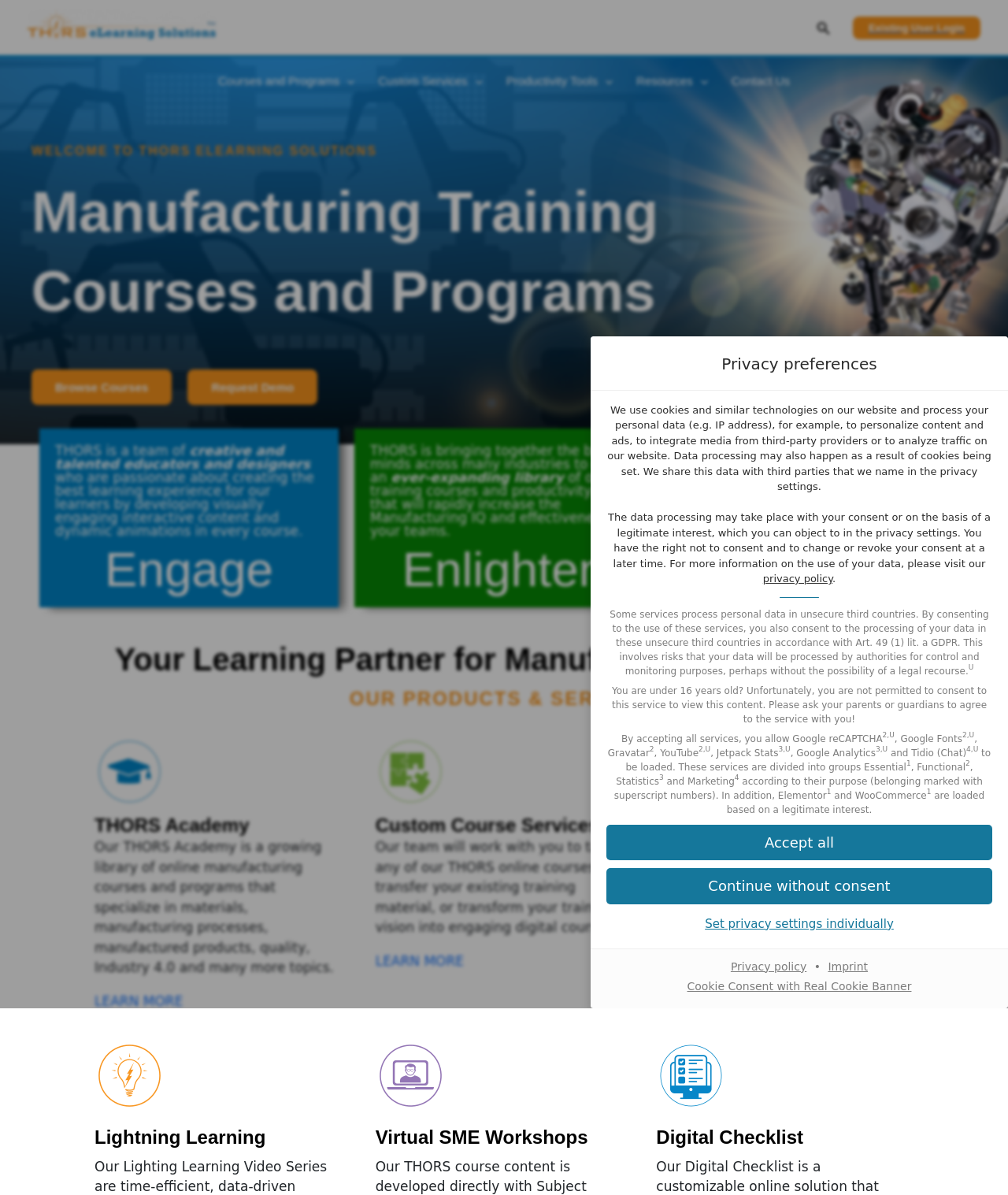Find the bounding box coordinates of the UI element according to this description: "Contact Us".

[0.714, 0.048, 0.795, 0.088]